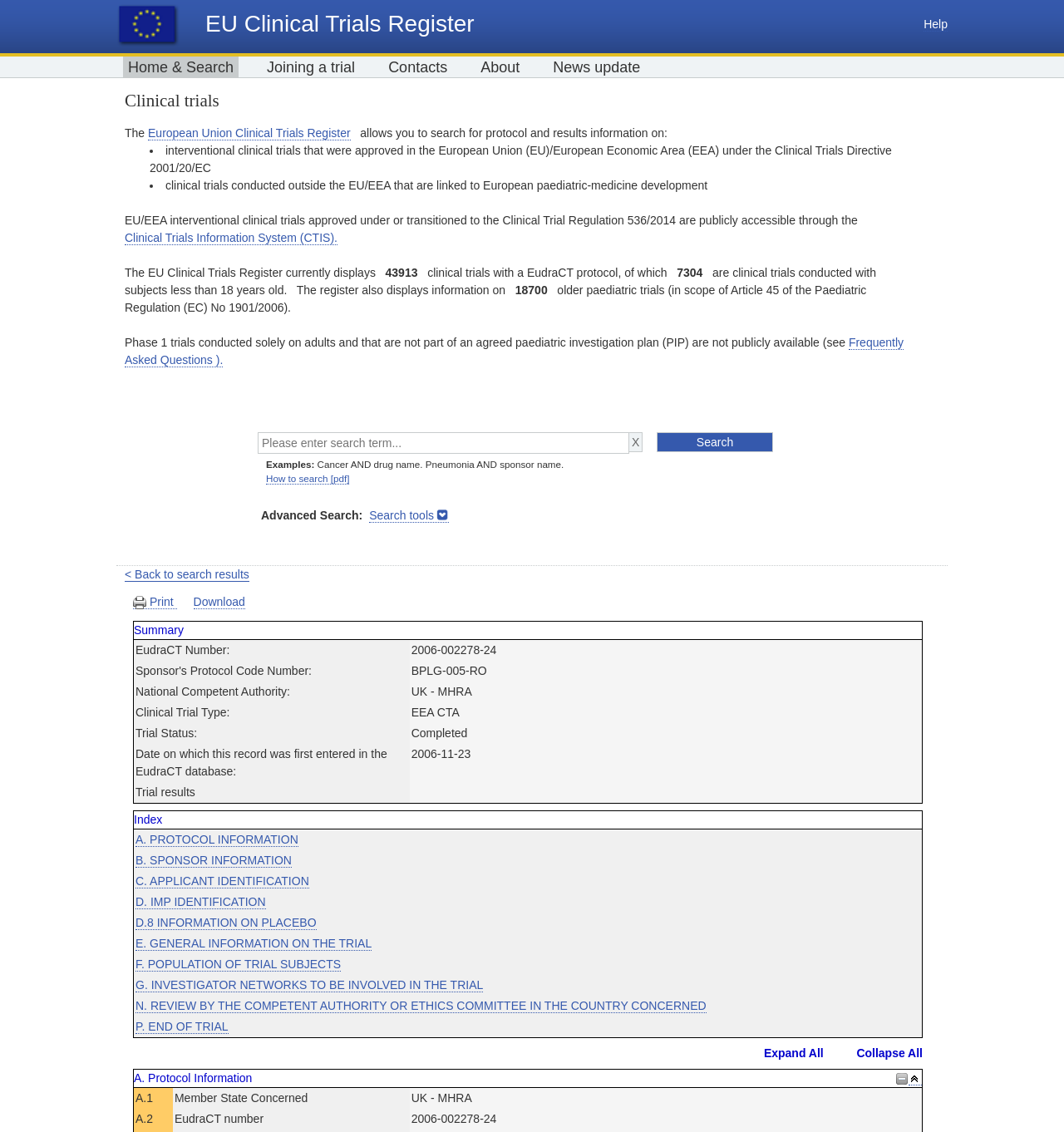Kindly determine the bounding box coordinates of the area that needs to be clicked to fulfill this instruction: "Get help".

[0.868, 0.015, 0.891, 0.028]